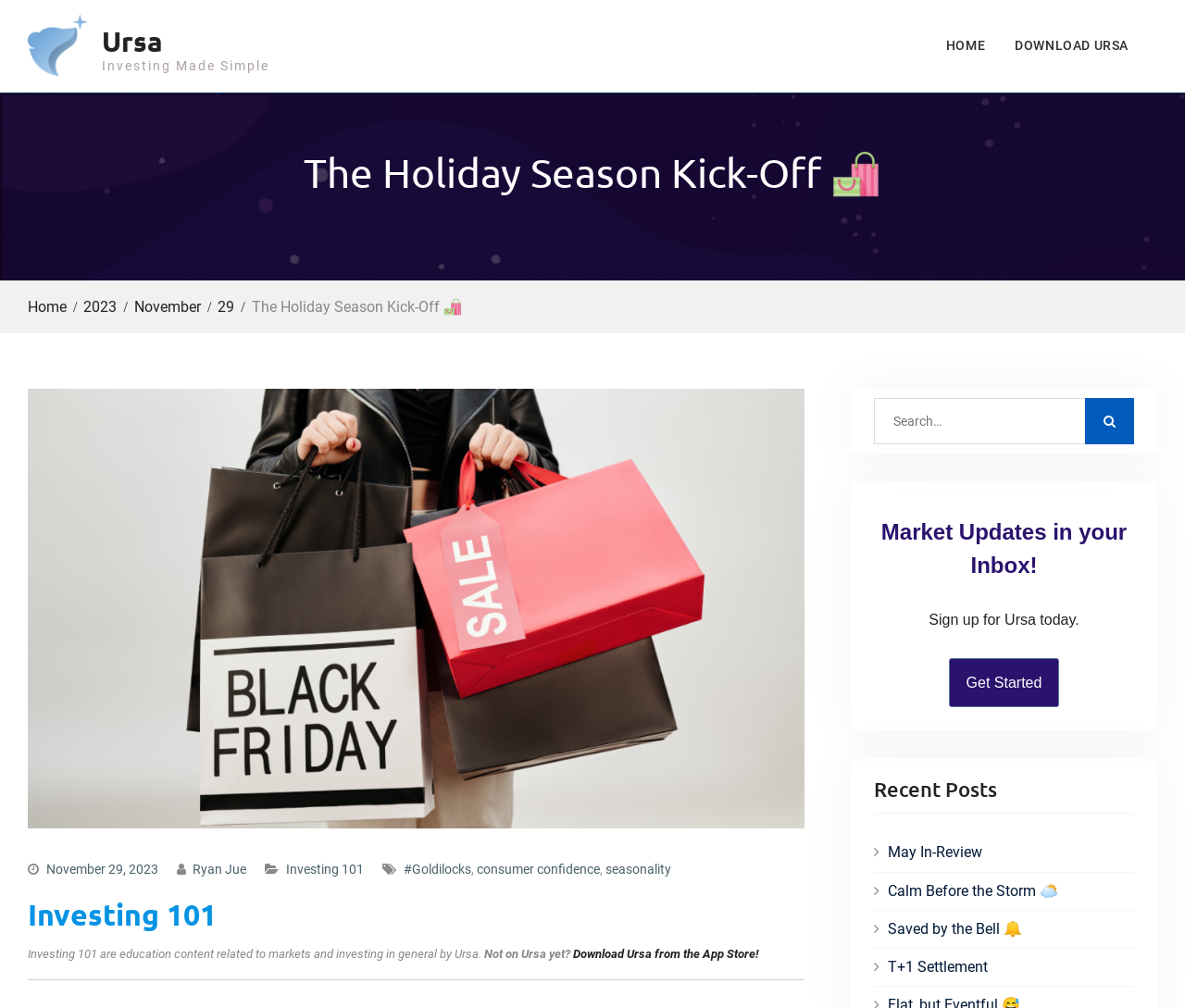Provide the bounding box coordinates for the area that should be clicked to complete the instruction: "Search for something".

[0.738, 0.395, 0.957, 0.441]